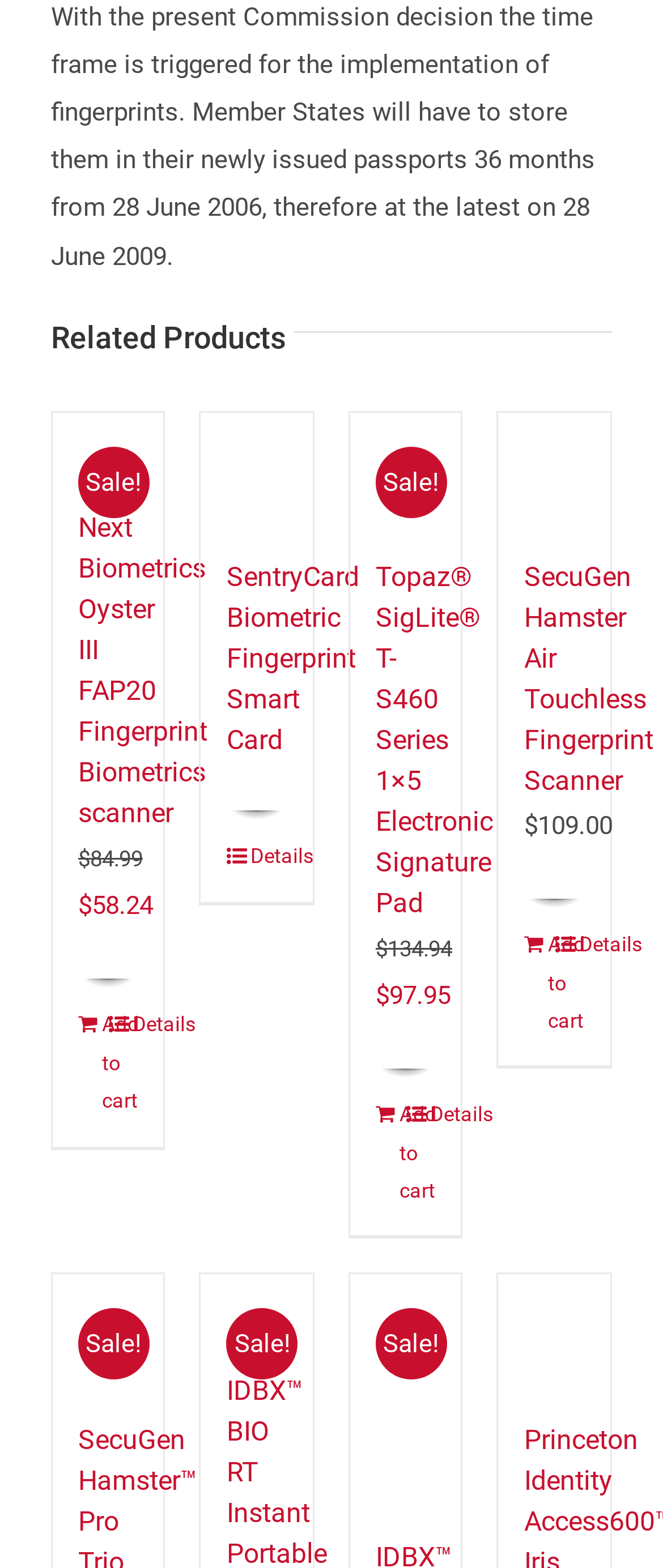Find the bounding box coordinates for the element that must be clicked to complete the instruction: "Add 'SecuGen Hamster Pro Trio FAP 20 Fingerprint Scanner and Contact and Contactless Smart Card Reader' to your cart". The coordinates should be four float numbers between 0 and 1, indicated as [left, top, right, bottom].

[0.791, 0.591, 0.836, 0.664]